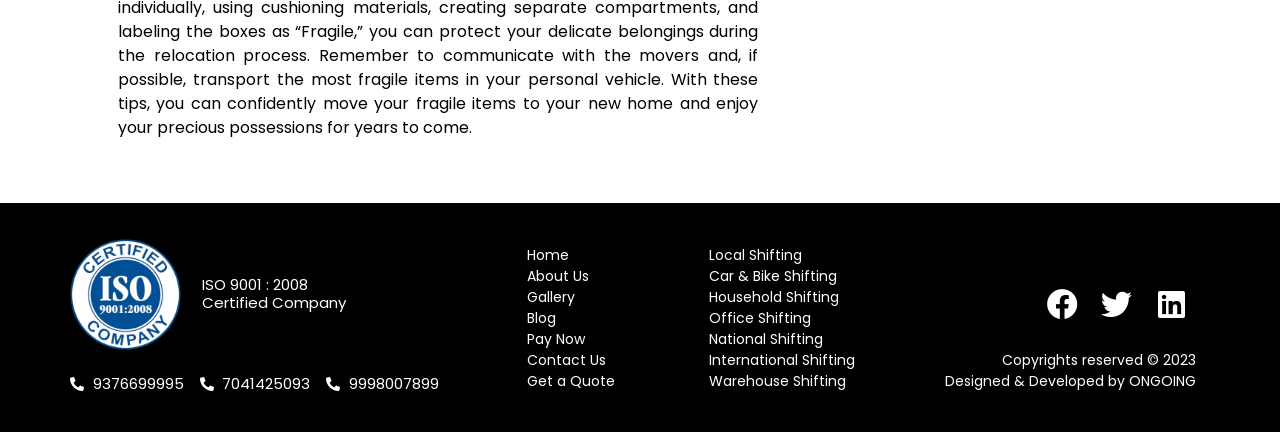Refer to the element description About Us and identify the corresponding bounding box in the screenshot. Format the coordinates as (top-left x, top-left y, bottom-right x, bottom-right y) with values in the range of 0 to 1.

[0.412, 0.615, 0.46, 0.661]